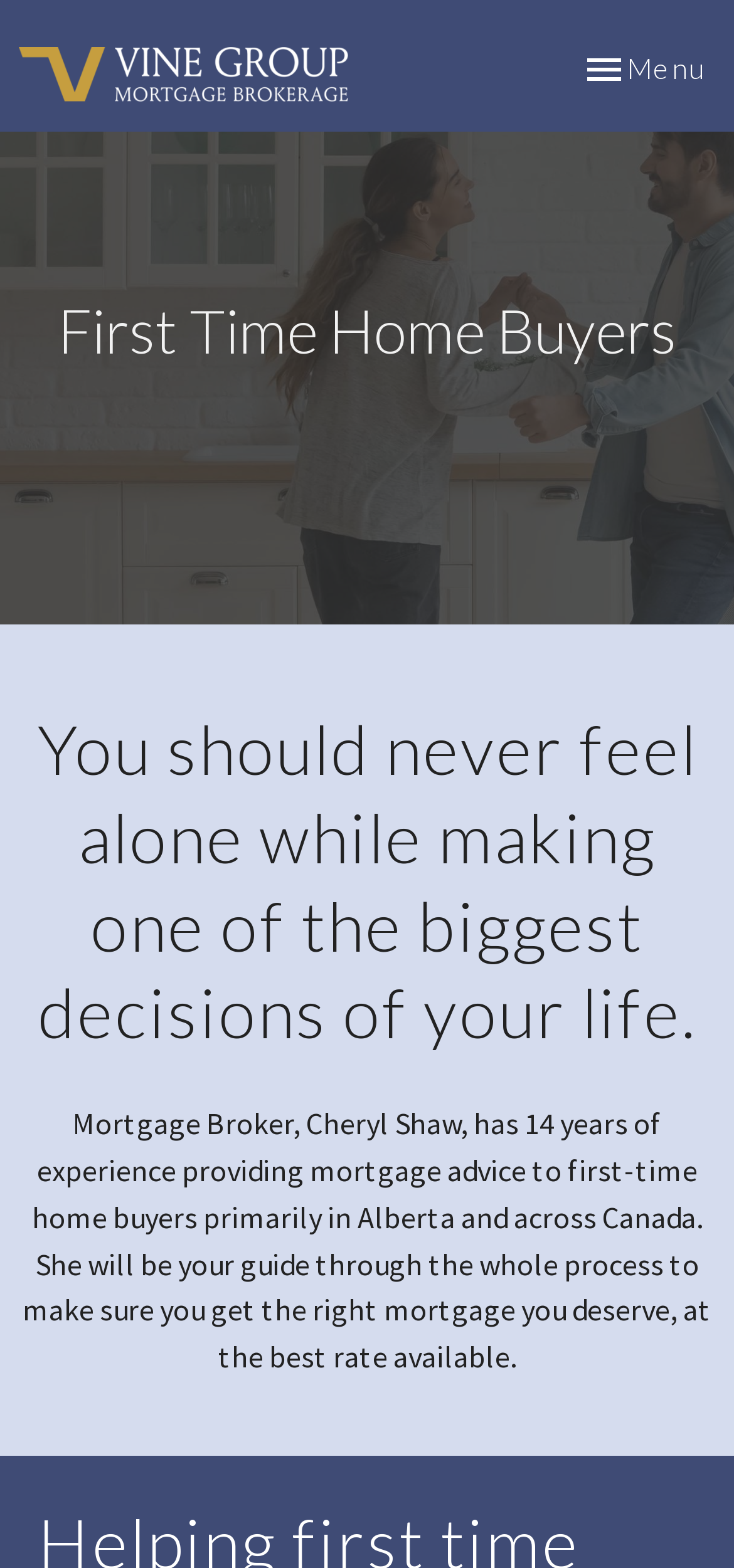Please respond in a single word or phrase: 
What is the role of the mortgage broker in the home buying process?

Guide through the whole process